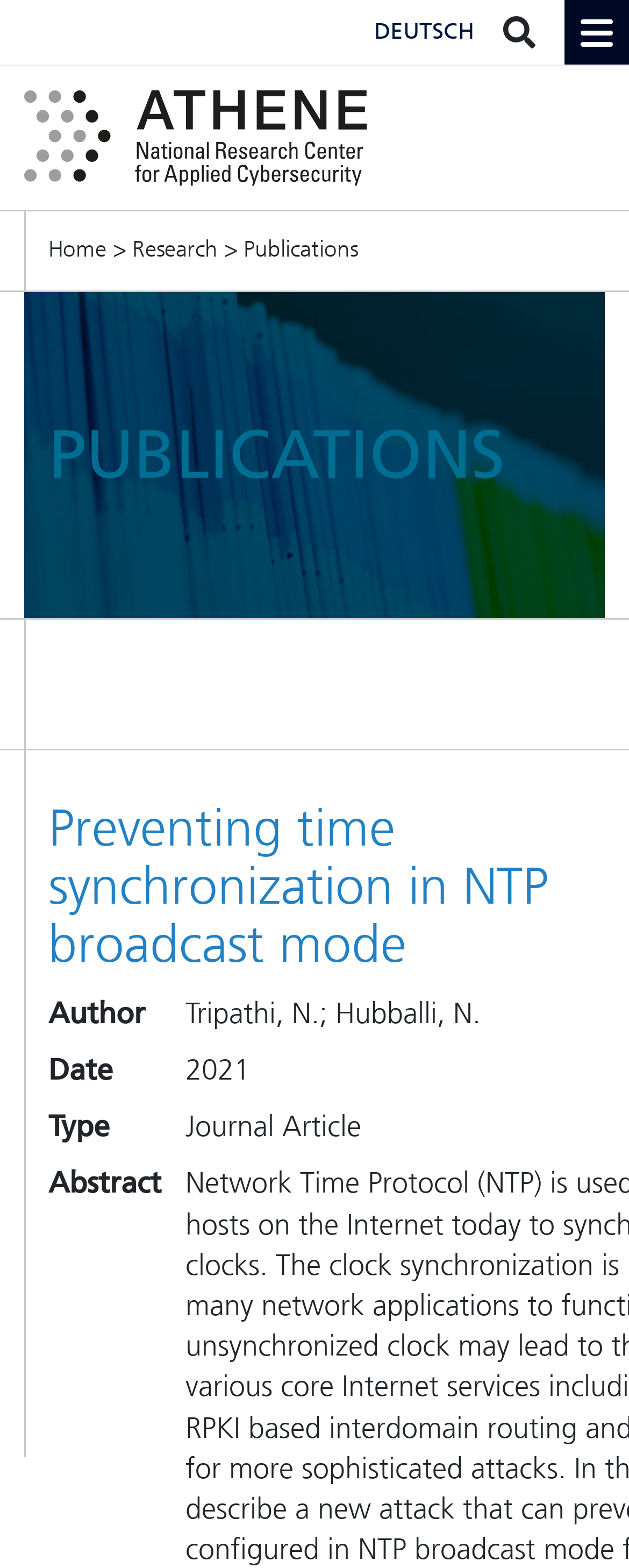What is the title of the main section?
Refer to the image and provide a one-word or short phrase answer.

PUBLICATIONS